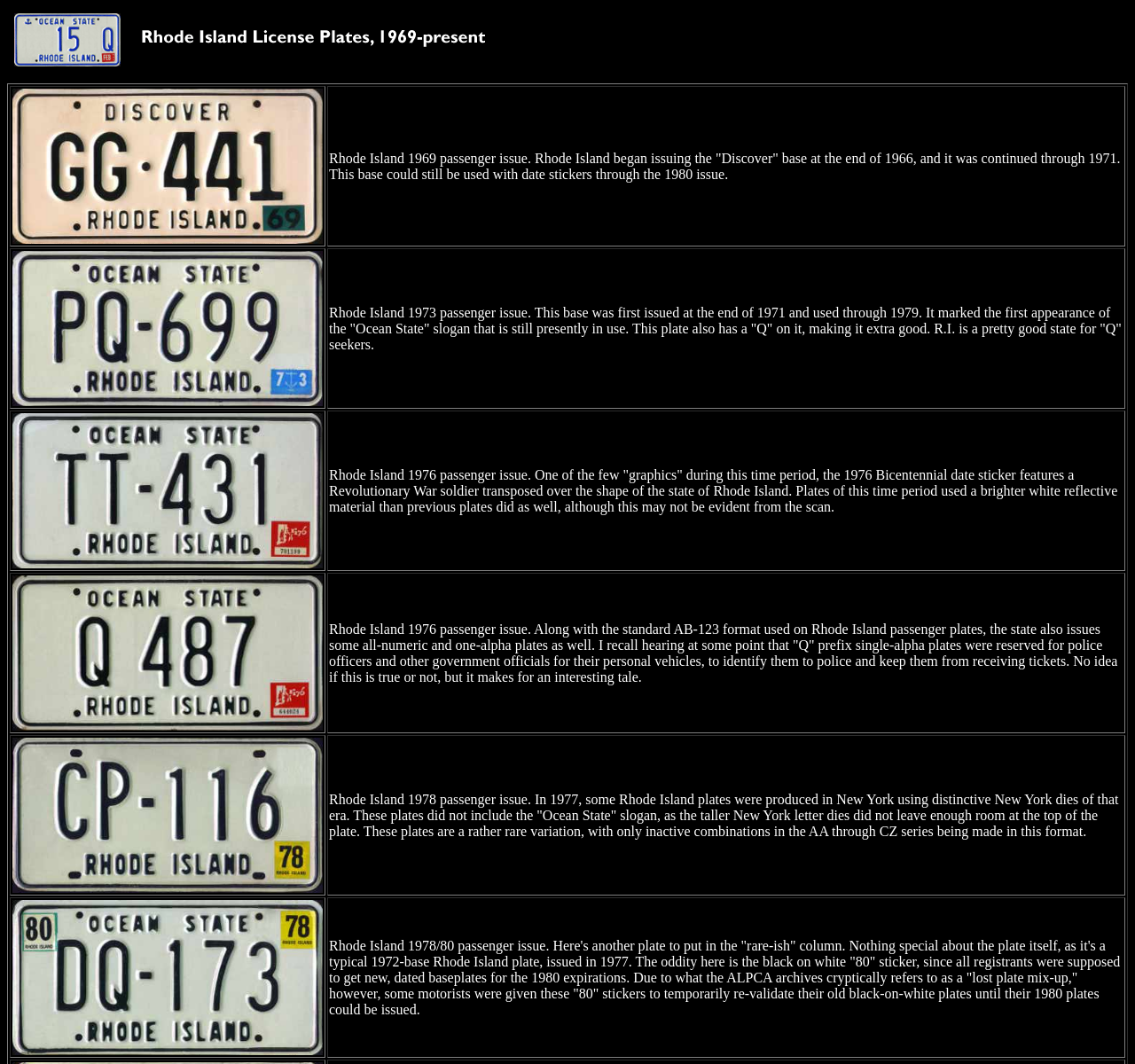Why did some 1977 Rhode Island plates not have the 'Ocean State' slogan?
Using the information from the image, provide a comprehensive answer to the question.

The description of the 1978 license plate mentions that some plates were produced in New York using distinctive New York dies, which did not leave enough room for the 'Ocean State' slogan.